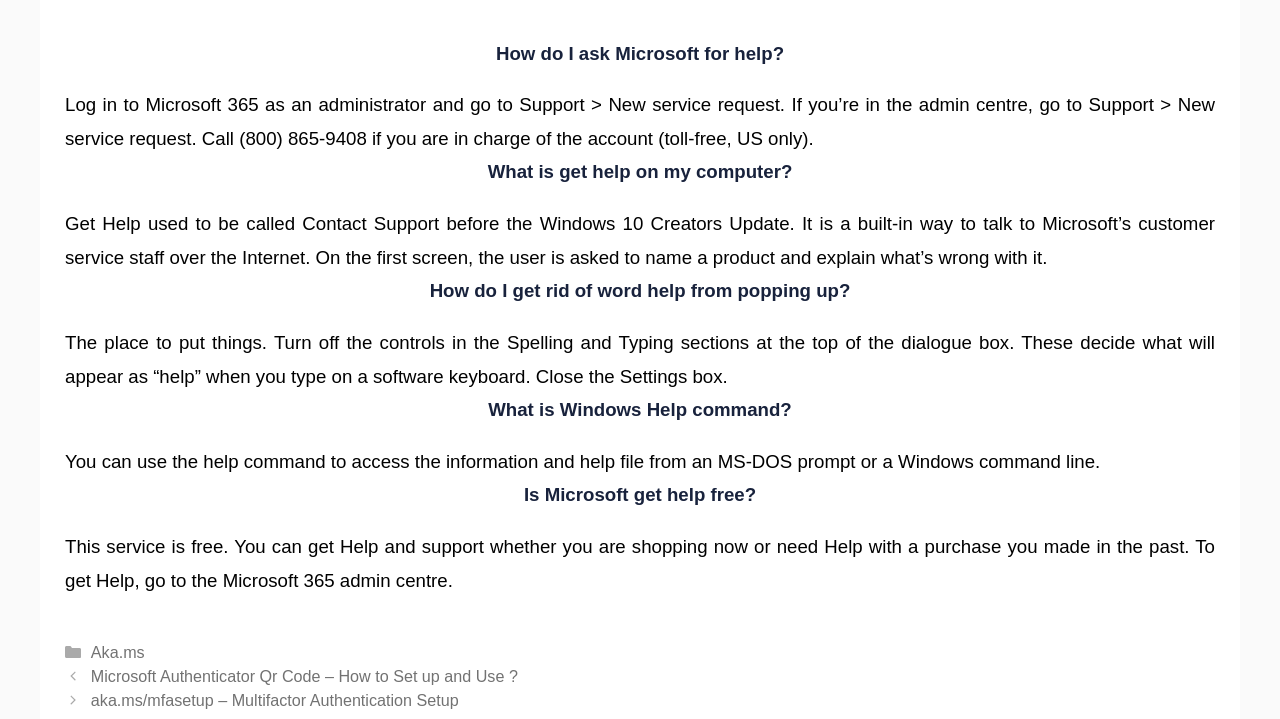How do I get rid of word help from popping up?
Based on the screenshot, answer the question with a single word or phrase.

Turn off controls in Spelling and Typing sections